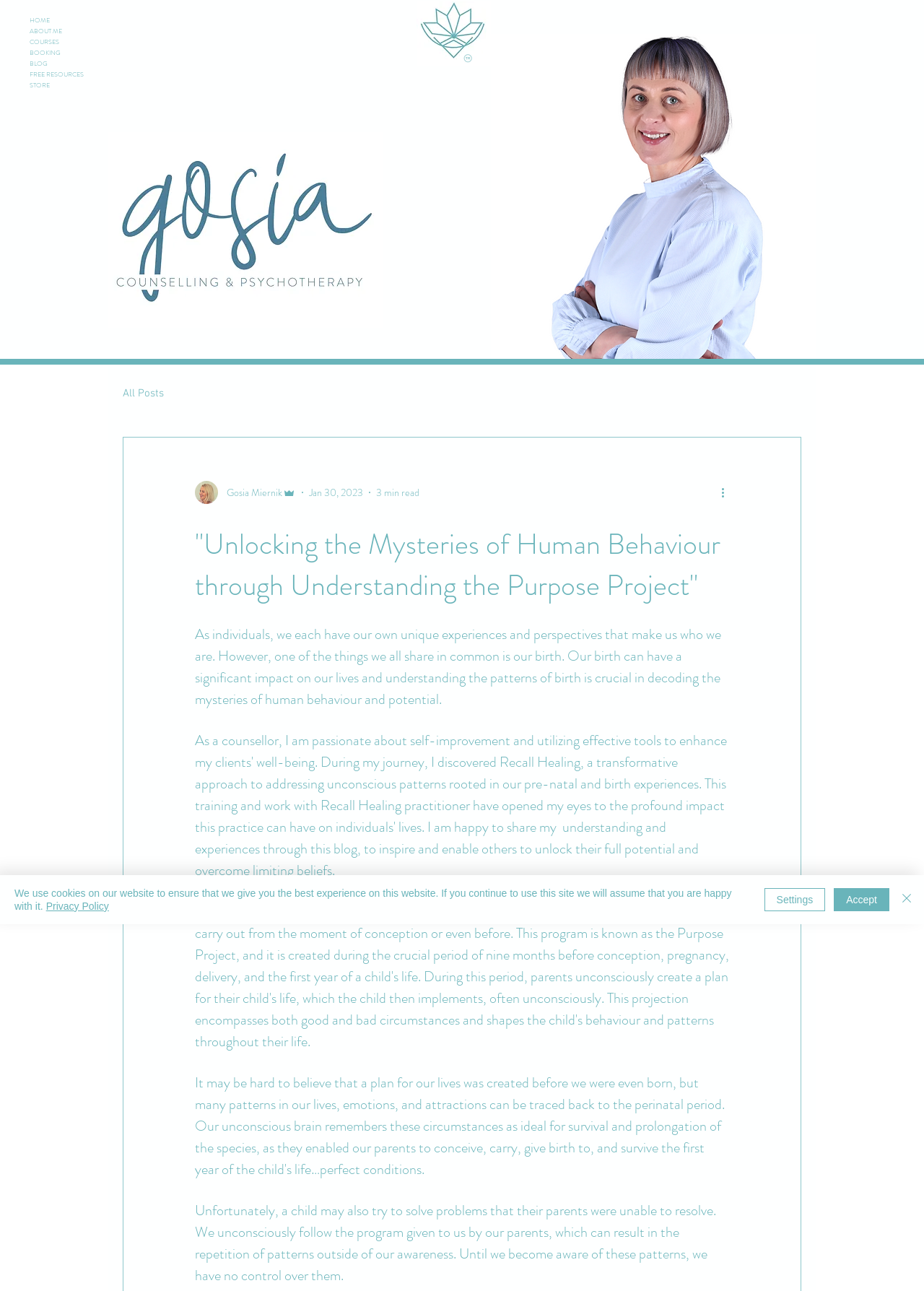How many navigation links are there in the top menu?
Using the image as a reference, answer with just one word or a short phrase.

7